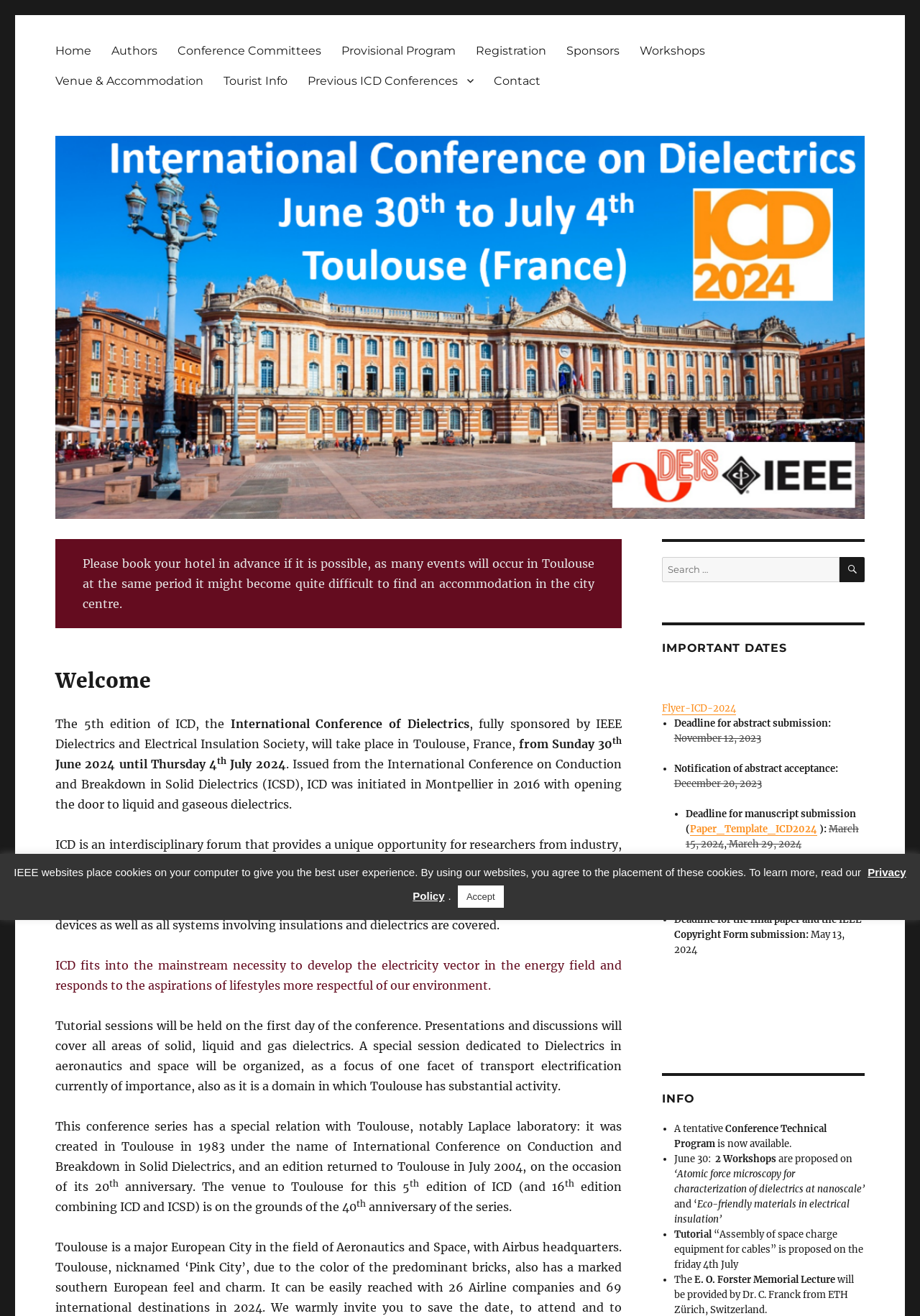Locate the bounding box coordinates of the area to click to fulfill this instruction: "Click on the 'Home' link". The bounding box should be presented as four float numbers between 0 and 1, in the order [left, top, right, bottom].

[0.049, 0.027, 0.11, 0.05]